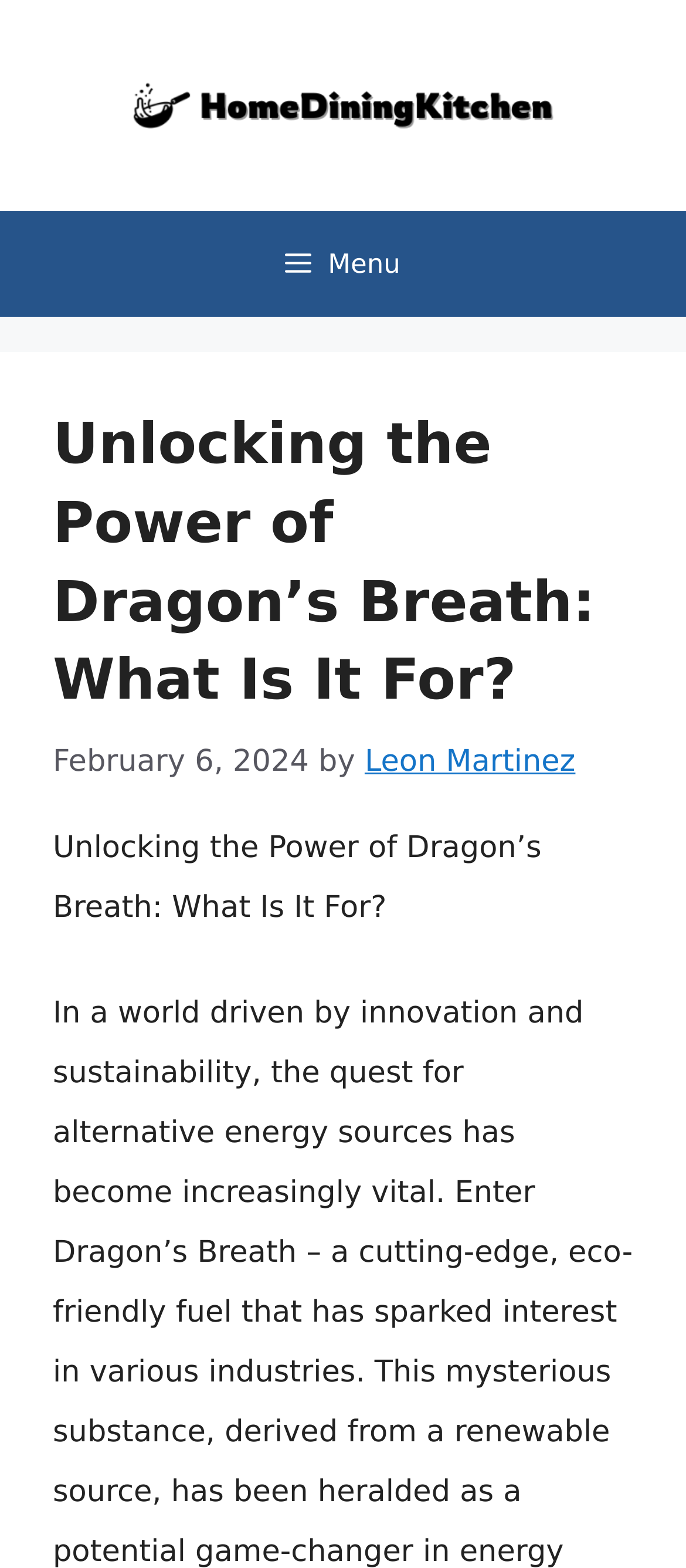Extract the main title from the webpage.

Unlocking the Power of Dragon’s Breath: What Is It For?